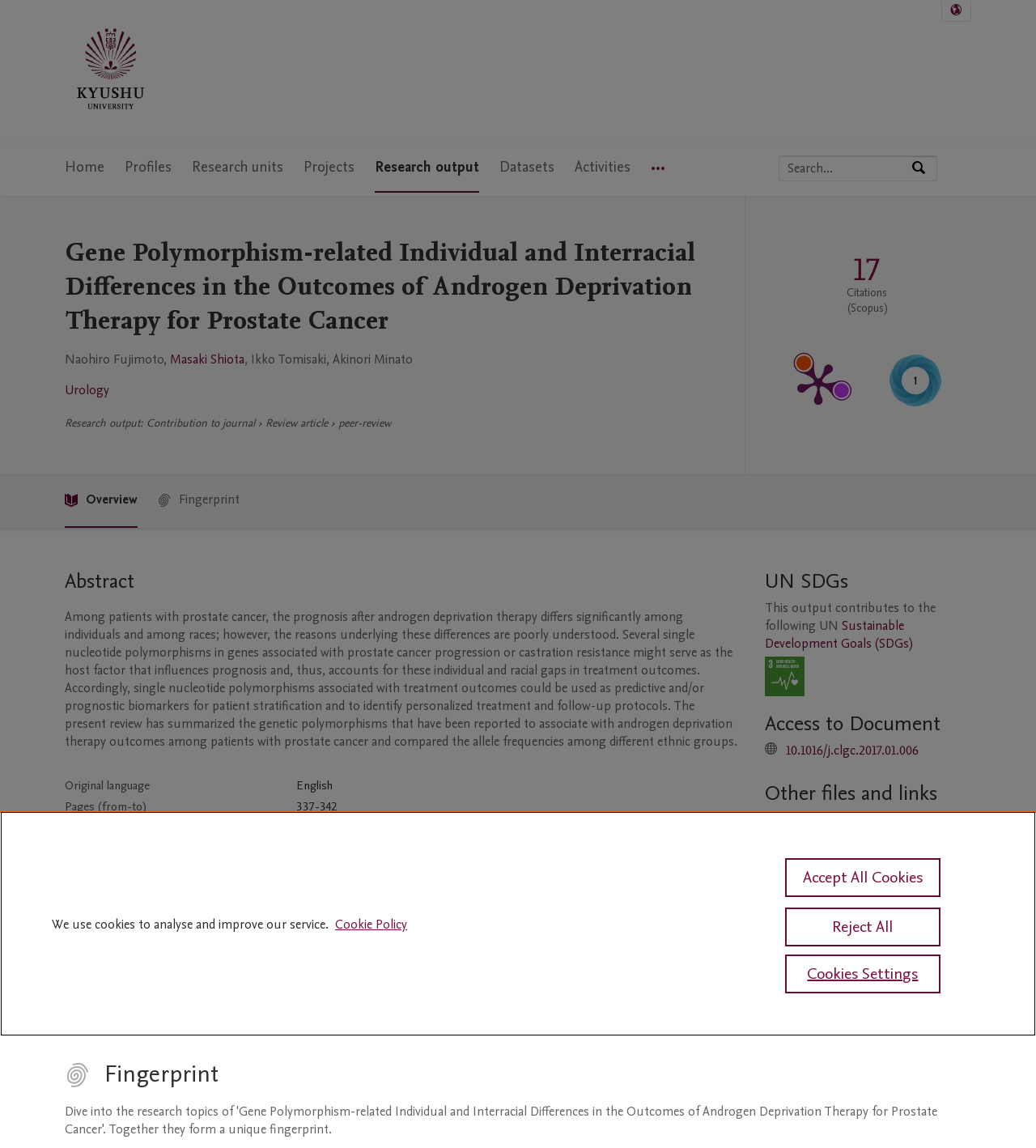Identify the bounding box coordinates of the area you need to click to perform the following instruction: "Select language".

[0.909, 0.001, 0.937, 0.018]